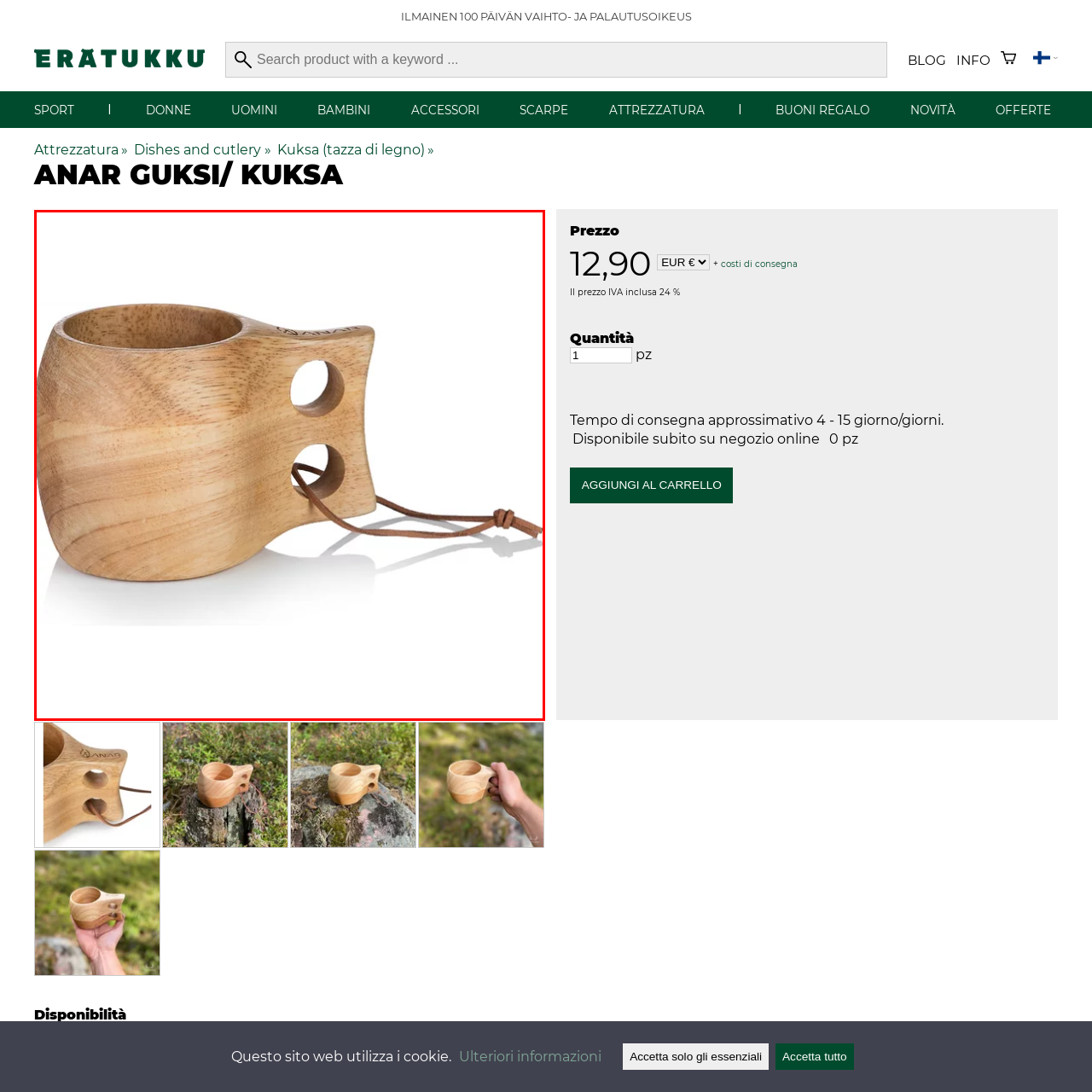Refer to the image enclosed in the red bounding box, then answer the following question in a single word or phrase: What is the purpose of the two holes on the side?

Handle